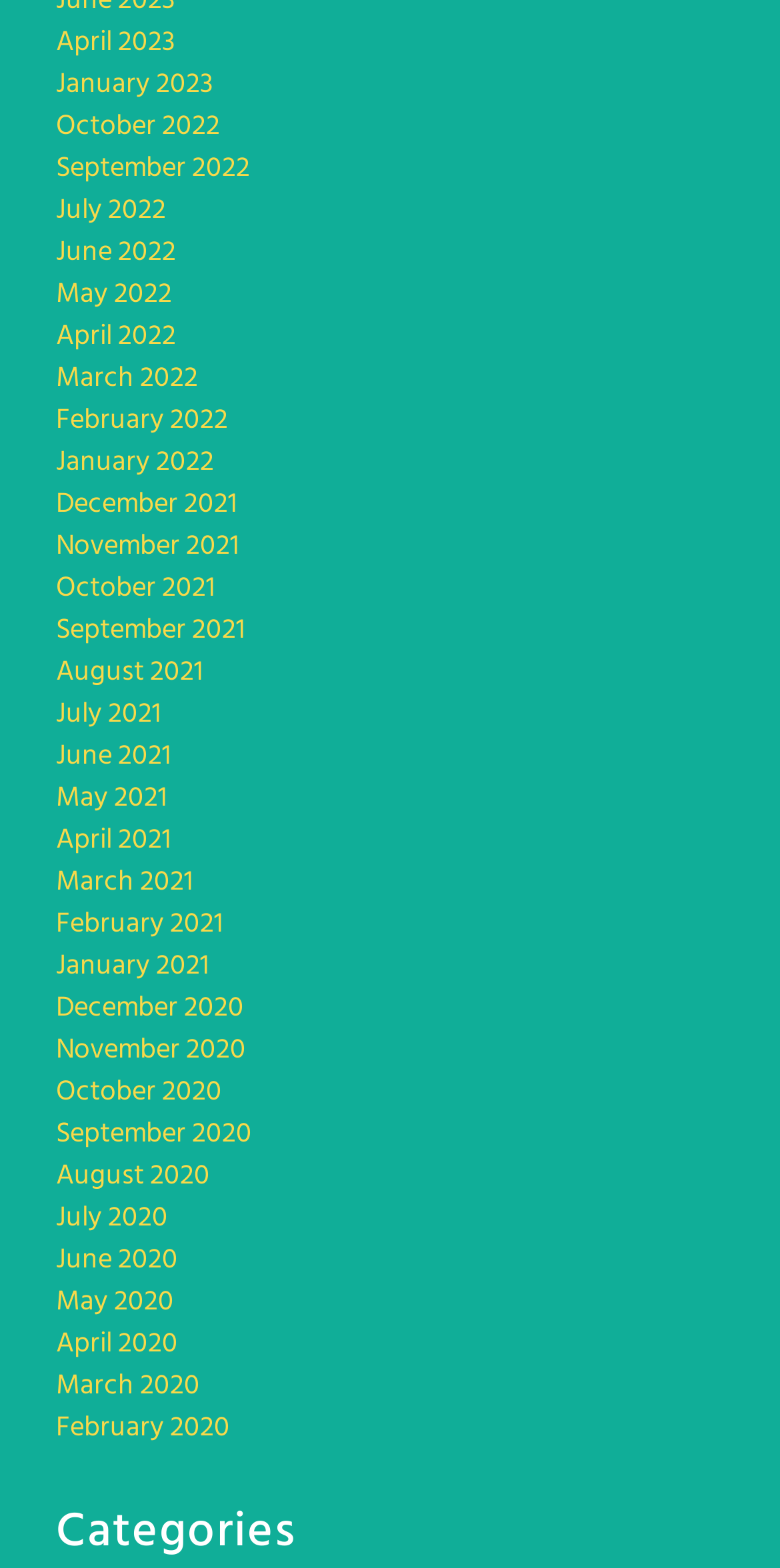How many years are represented in the list of months?
Refer to the screenshot and answer in one word or phrase.

4